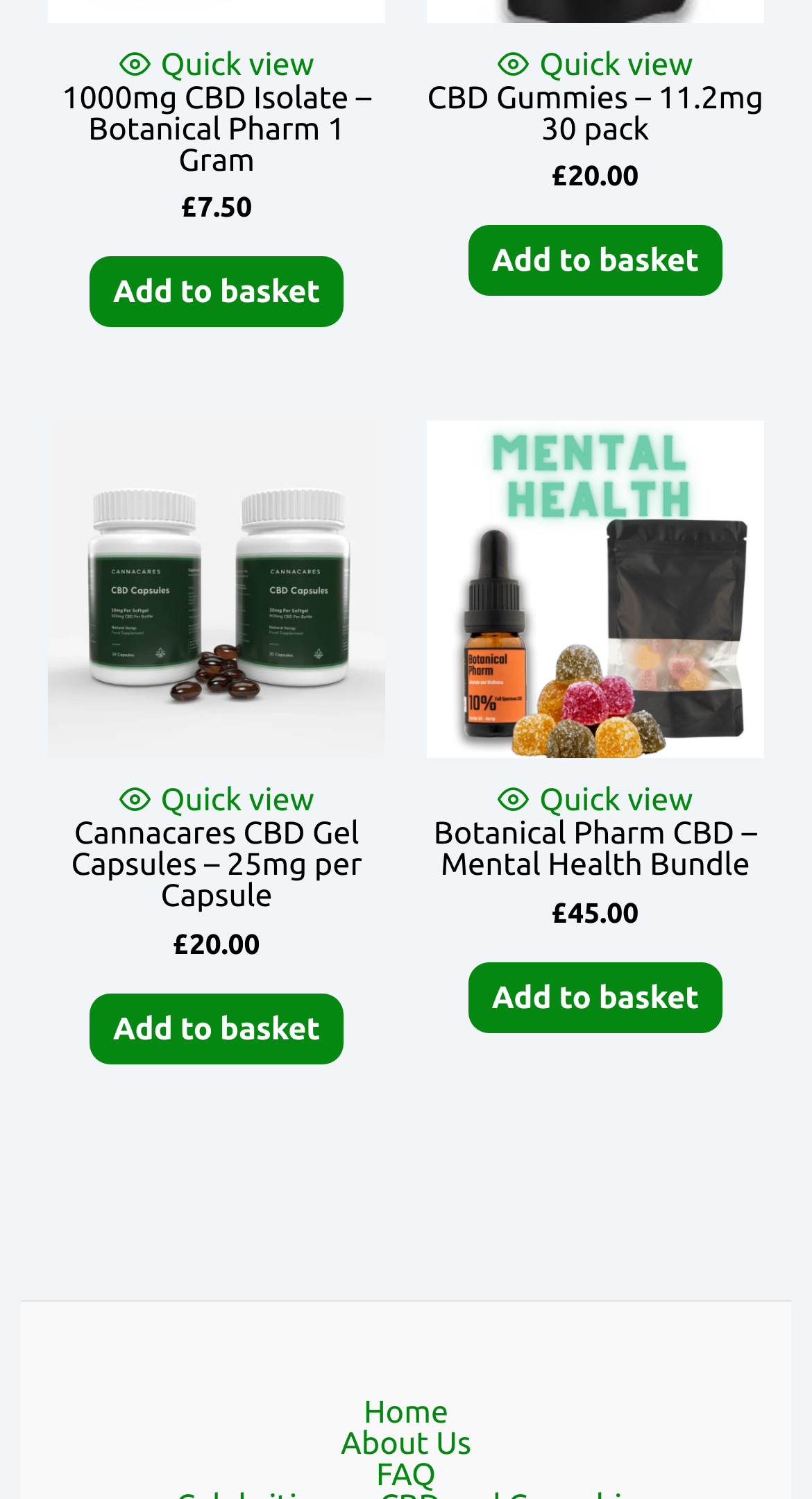Determine the bounding box coordinates for the area that should be clicked to carry out the following instruction: "Go to PRODUCTS page".

None